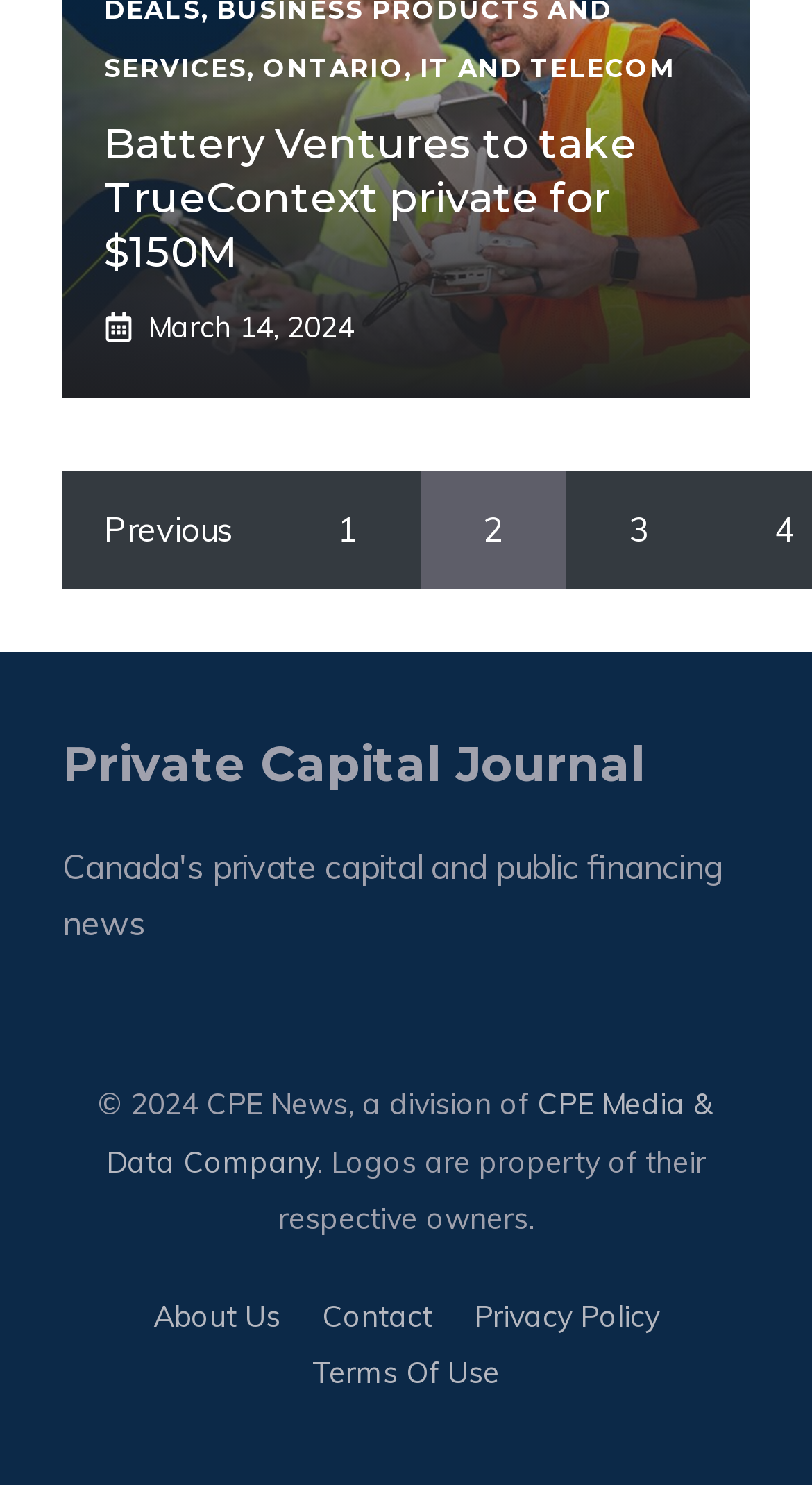What is the name of the division of CPE News?
Kindly answer the question with as much detail as you can.

I found the name of the division of CPE News by looking at the link element with the text 'CPE Media & Data Company', which is a child element of the static text '© 2024 CPE News, a division of'.